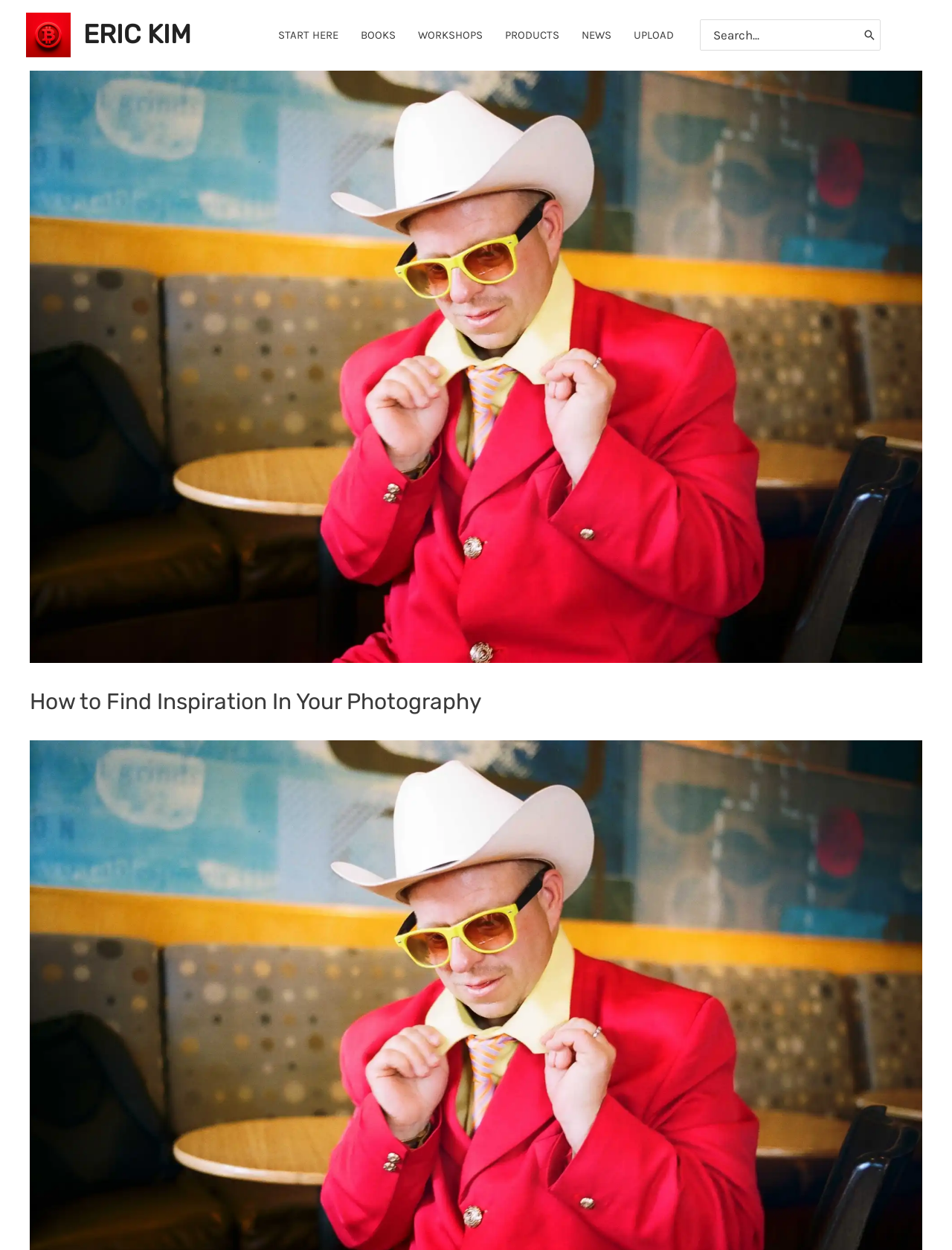Locate the bounding box coordinates of the element to click to perform the following action: 'click on the ERIC KIM link'. The coordinates should be given as four float values between 0 and 1, in the form of [left, top, right, bottom].

[0.088, 0.015, 0.201, 0.04]